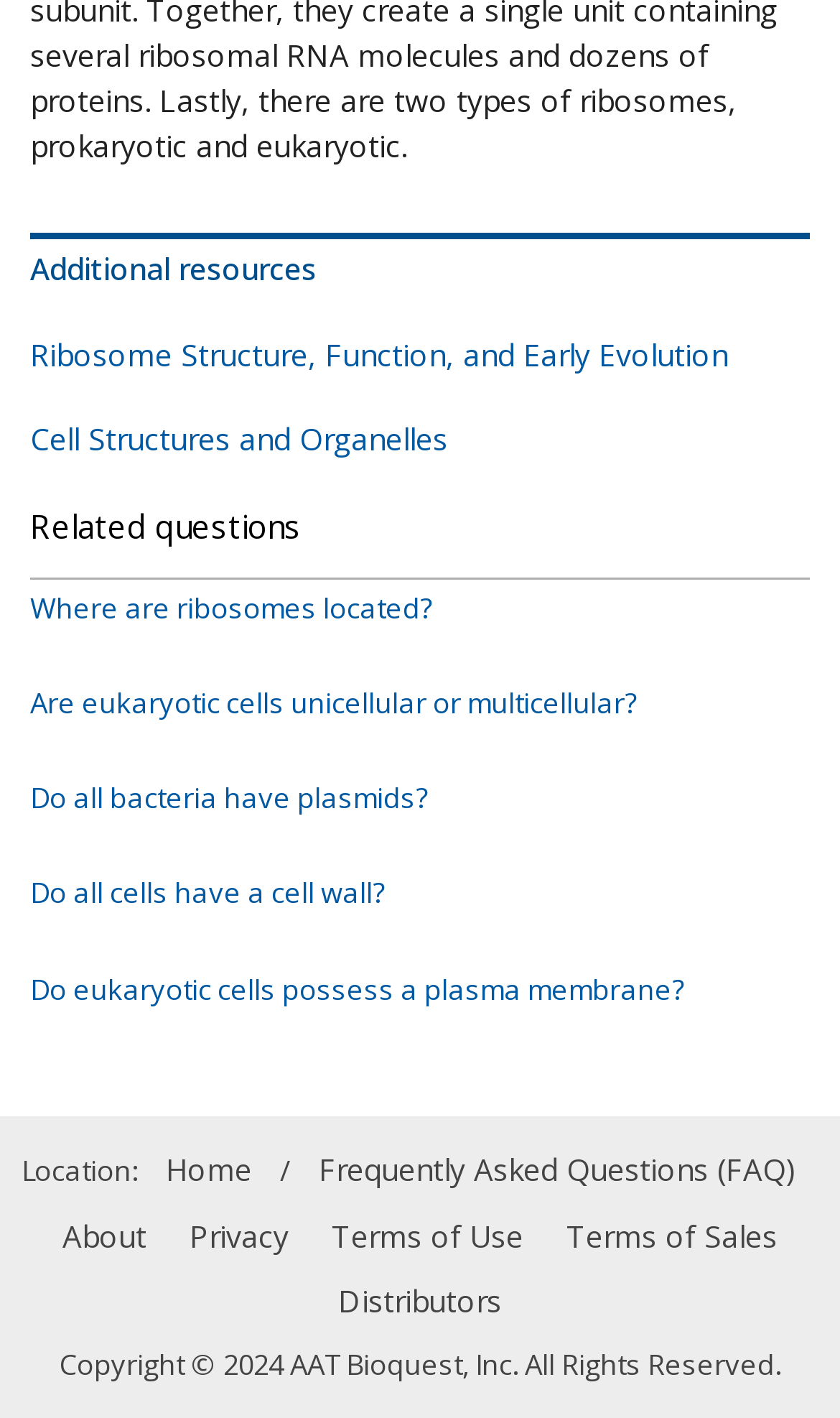Using the information in the image, give a detailed answer to the following question: What is the copyright year?

I looked at the bottom of the webpage and found the copyright information, which includes the year '2024'.